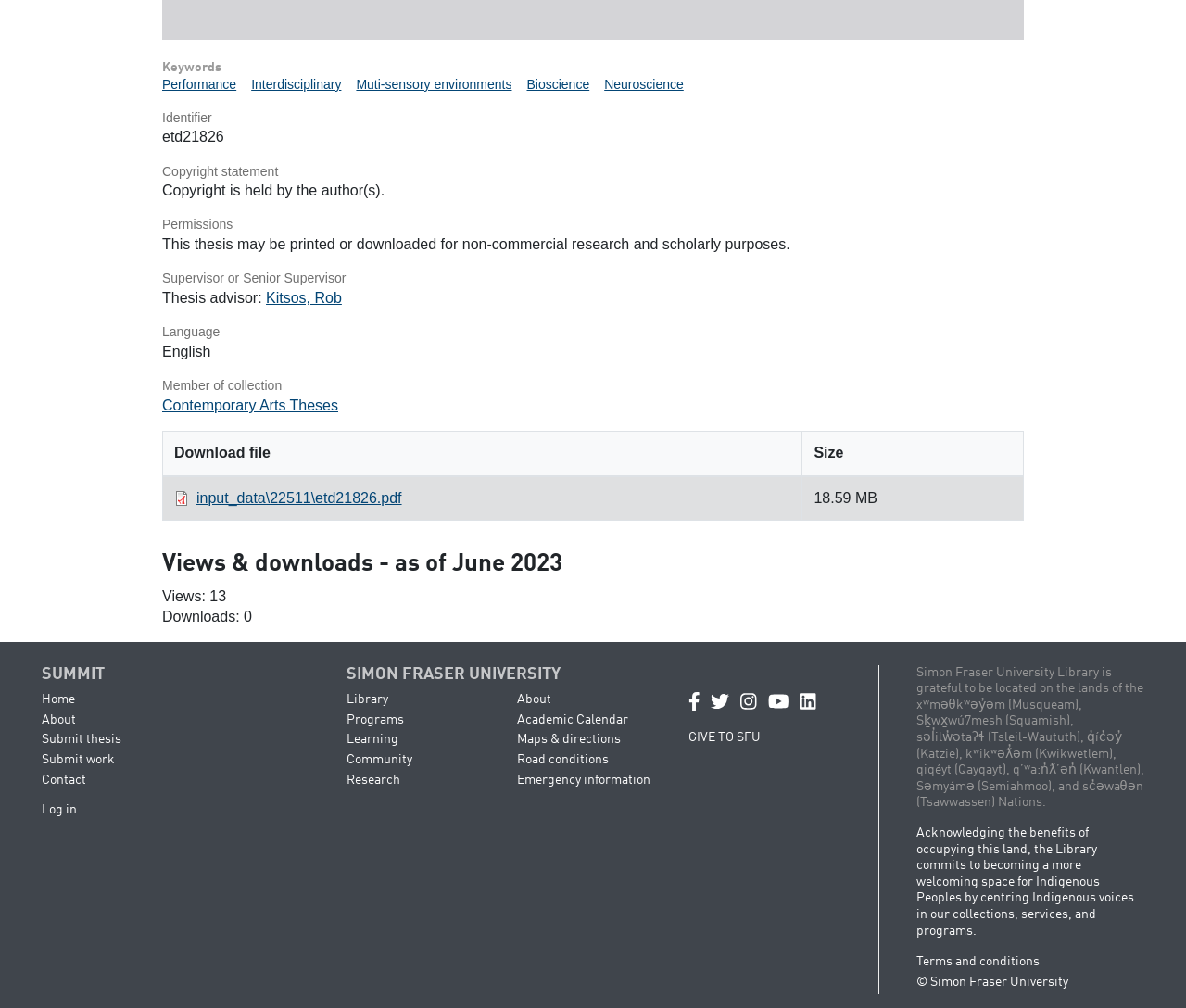Predict the bounding box of the UI element based on the description: "Submit thesis". The coordinates should be four float numbers between 0 and 1, formatted as [left, top, right, bottom].

[0.035, 0.727, 0.102, 0.74]